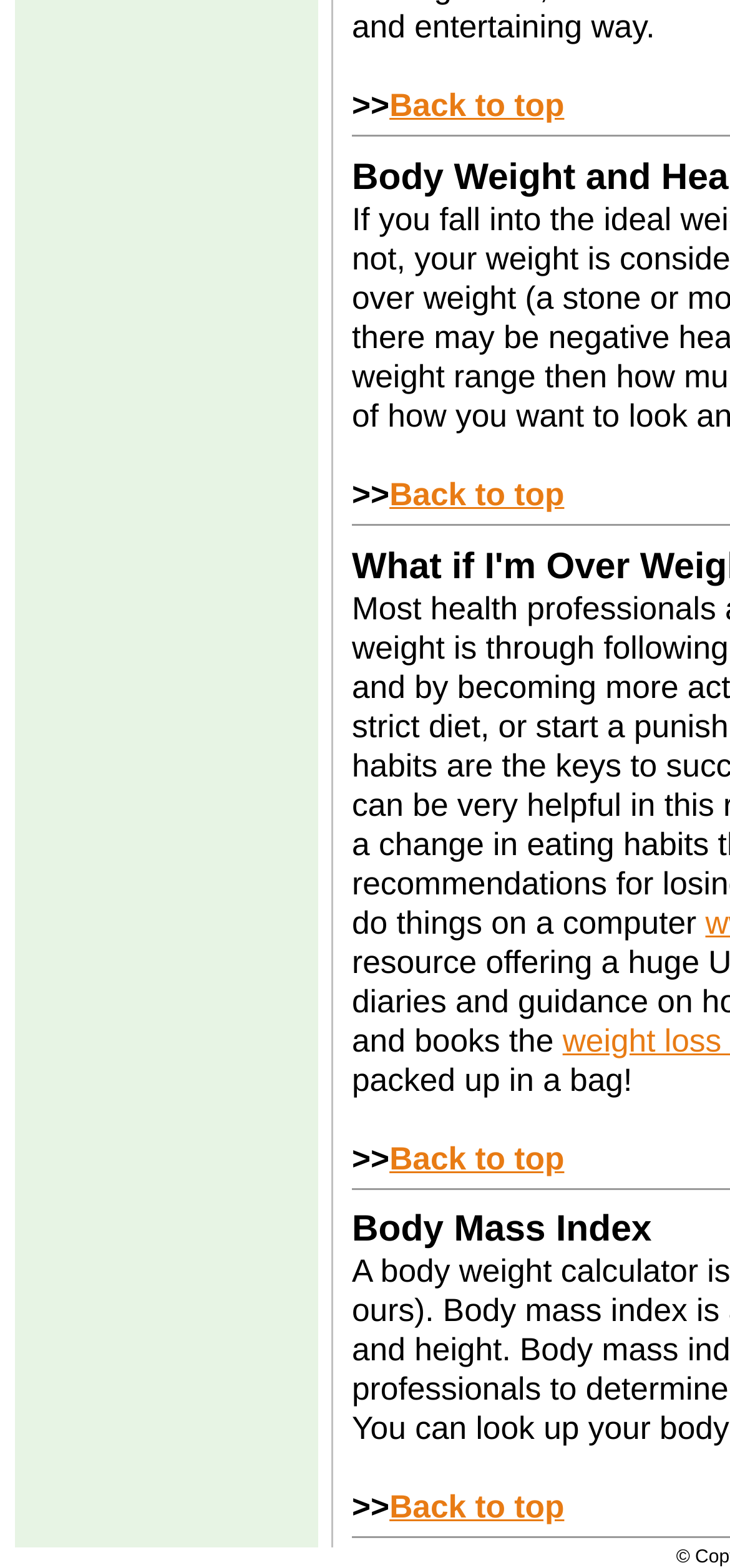Bounding box coordinates must be specified in the format (top-left x, top-left y, bottom-right x, bottom-right y). All values should be floating point numbers between 0 and 1. What are the bounding box coordinates of the UI element described as: Back to top

[0.533, 0.726, 0.773, 0.75]